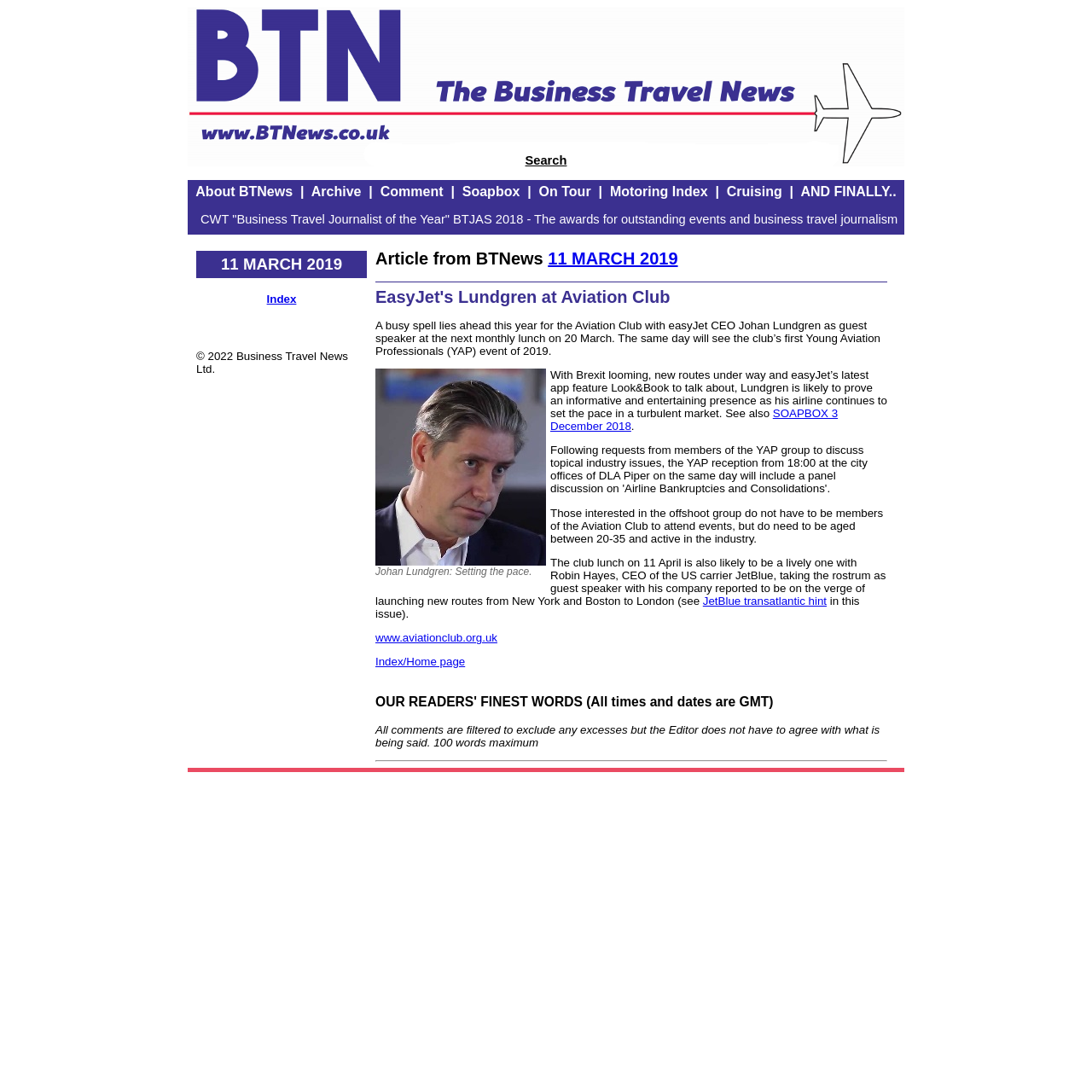Please identify the bounding box coordinates of the region to click in order to complete the task: "Search on the website". The coordinates must be four float numbers between 0 and 1, specified as [left, top, right, bottom].

[0.481, 0.141, 0.519, 0.153]